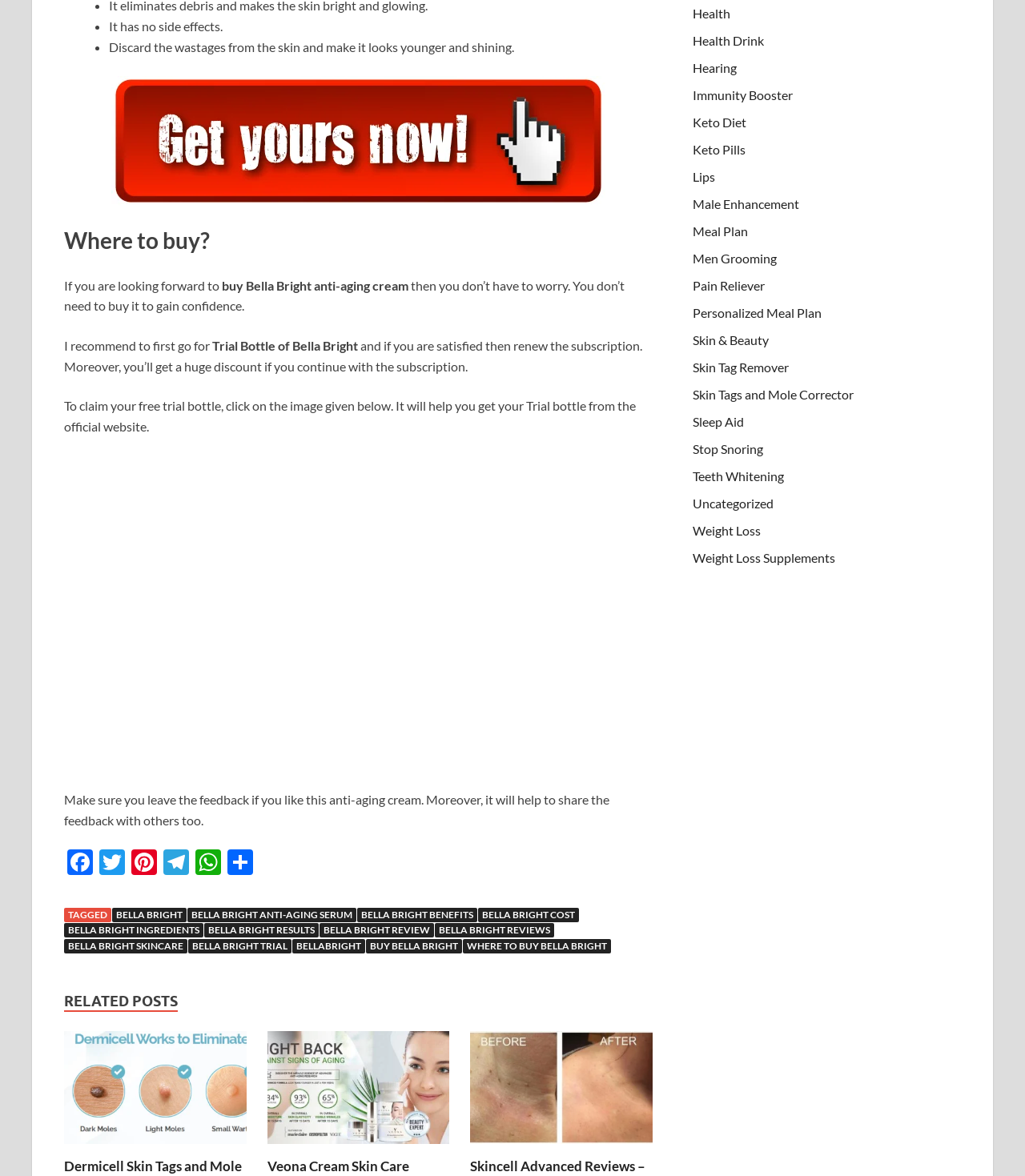Where can I buy Bella Bright anti-aging cream? Based on the image, give a response in one word or a short phrase.

Official website